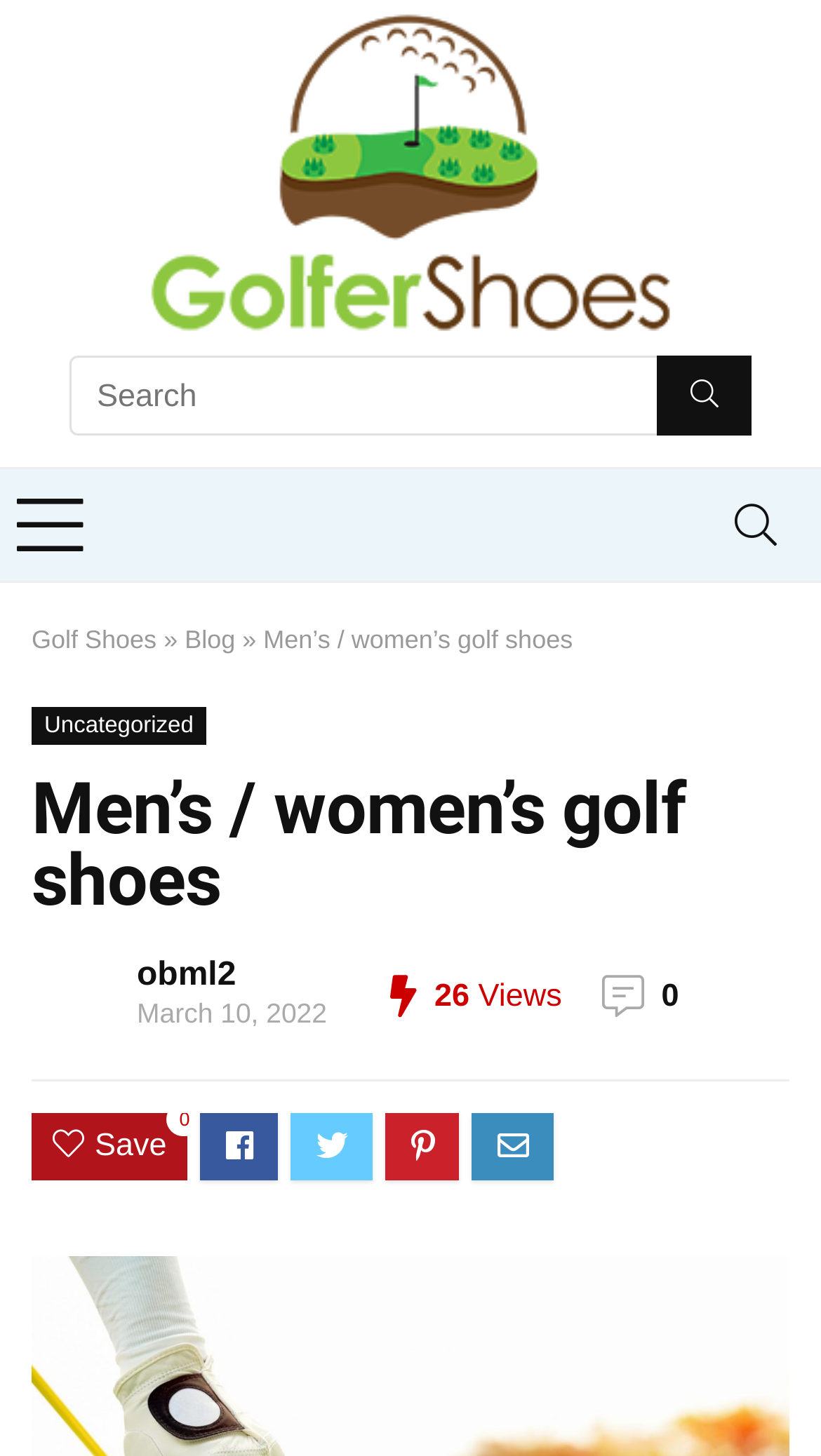Please identify the bounding box coordinates of where to click in order to follow the instruction: "Read the article about men's and women's golf shoes".

[0.038, 0.53, 0.962, 0.629]